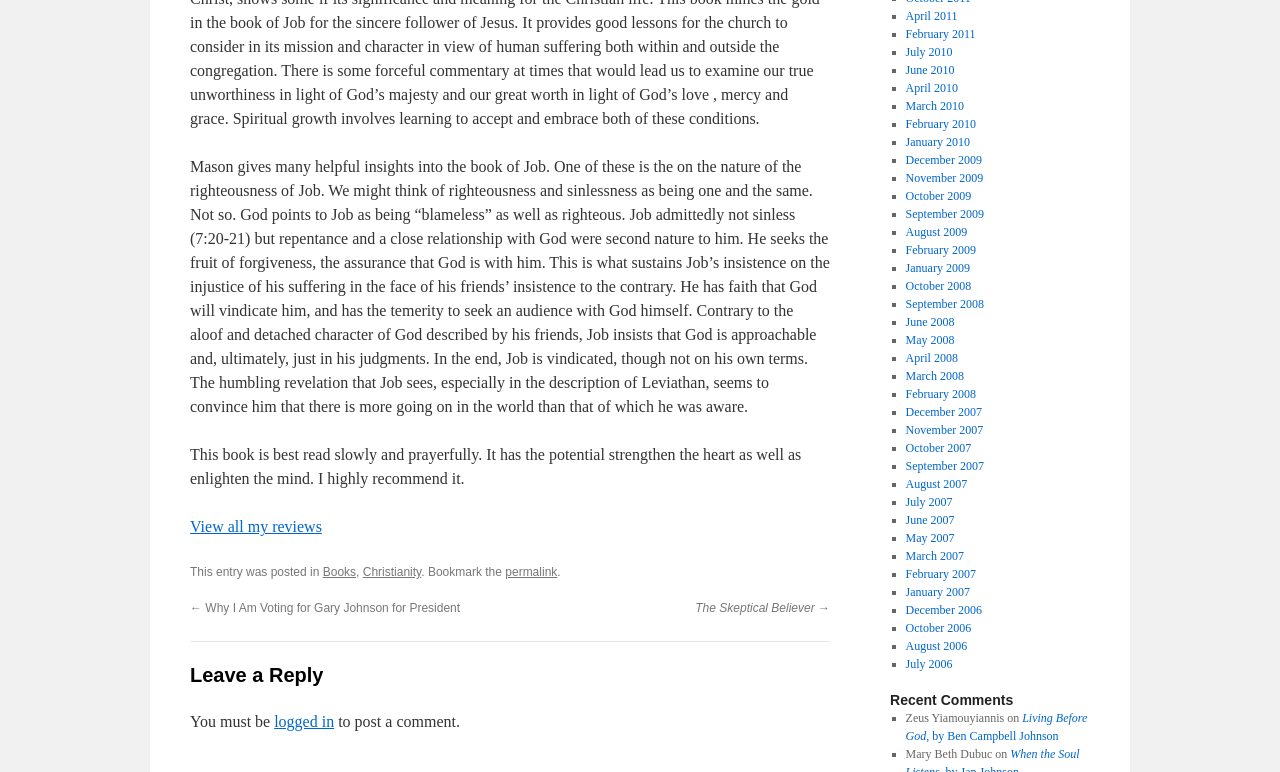Find the bounding box coordinates of the element to click in order to complete this instruction: "Read the book review". The bounding box coordinates must be four float numbers between 0 and 1, denoted as [left, top, right, bottom].

[0.148, 0.205, 0.648, 0.538]